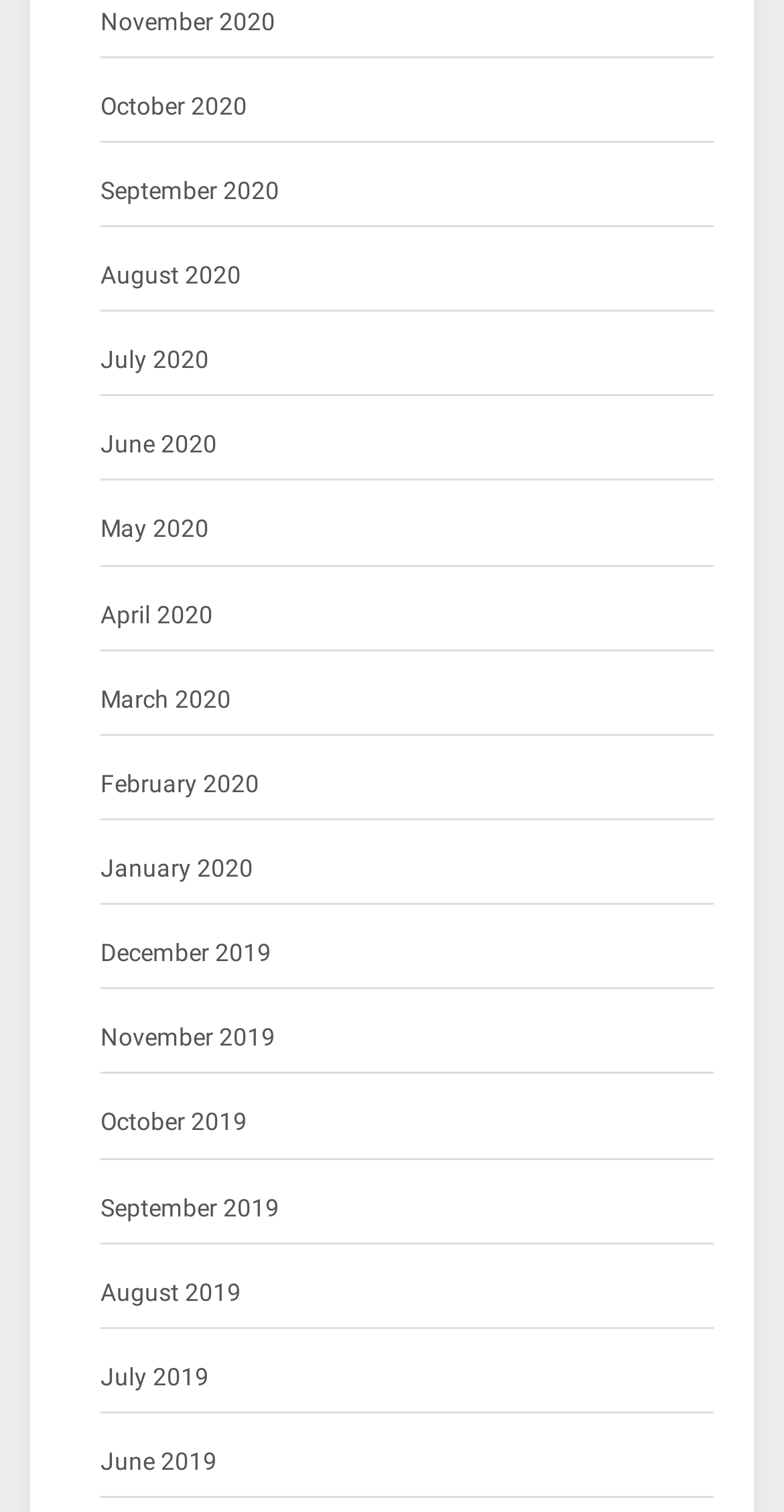Using the element description August 2019, predict the bounding box coordinates for the UI element. Provide the coordinates in (top-left x, top-left y, bottom-right x, bottom-right y) format with values ranging from 0 to 1.

[0.128, 0.841, 0.308, 0.869]